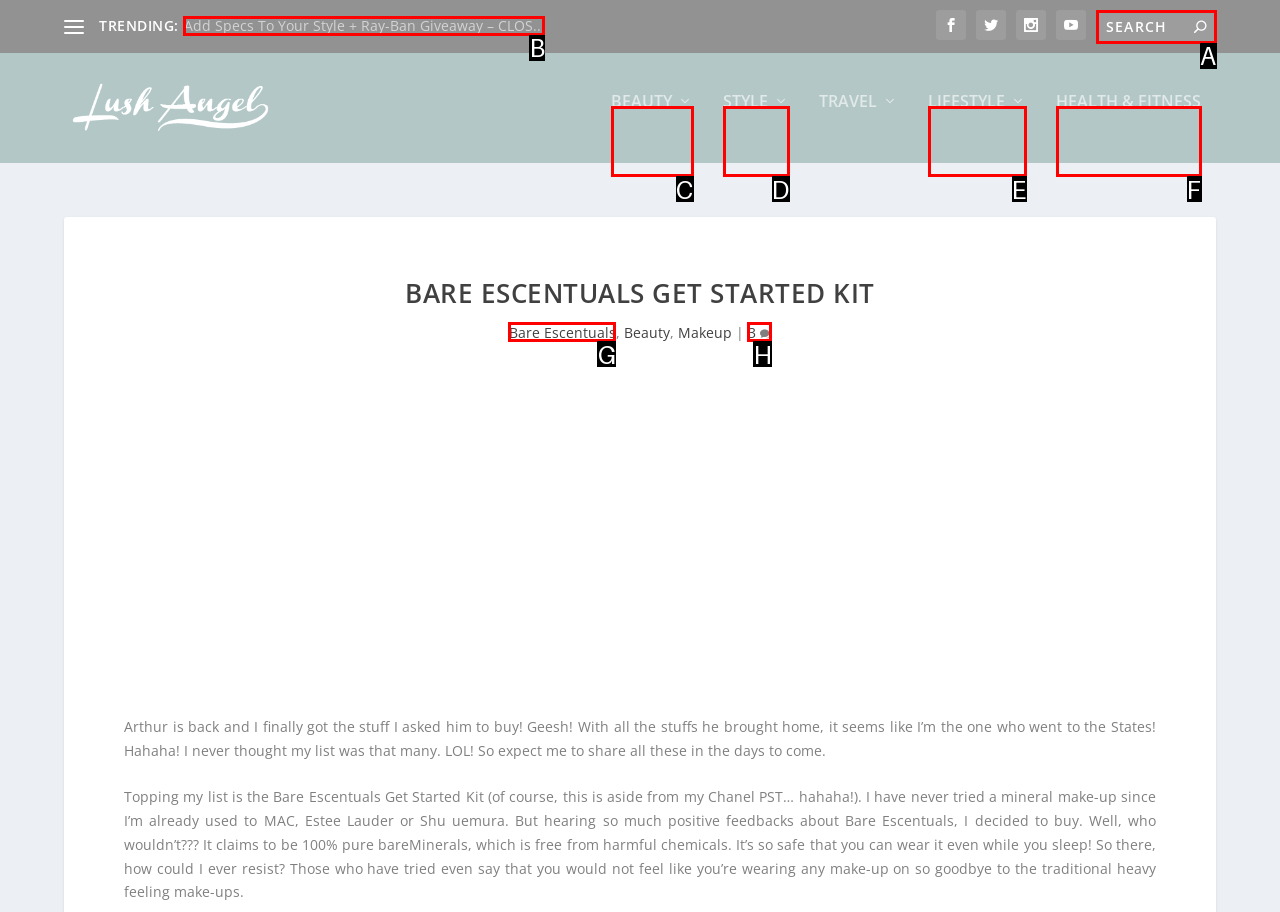Based on the element description: Lifestyle, choose the best matching option. Provide the letter of the option directly.

E